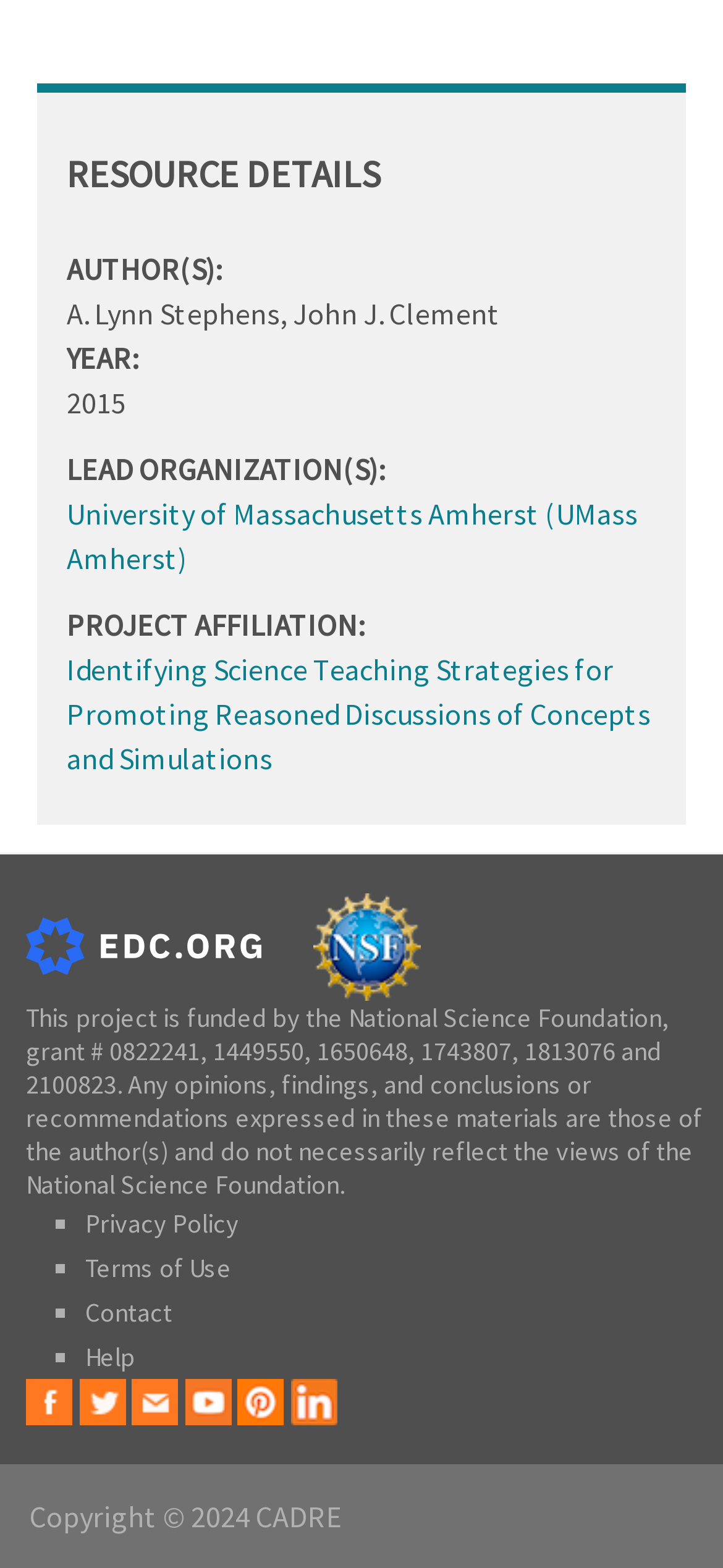What is the lead organization of the project?
Give a detailed response to the question by analyzing the screenshot.

I found the answer by looking at the 'LEAD ORGANIZATION(S):' section, which is a StaticText element with the text 'LEAD ORGANIZATION(S):'. The corresponding lead organization is provided in the next link element, which is 'University of Massachusetts Amherst (UMass Amherst)'.